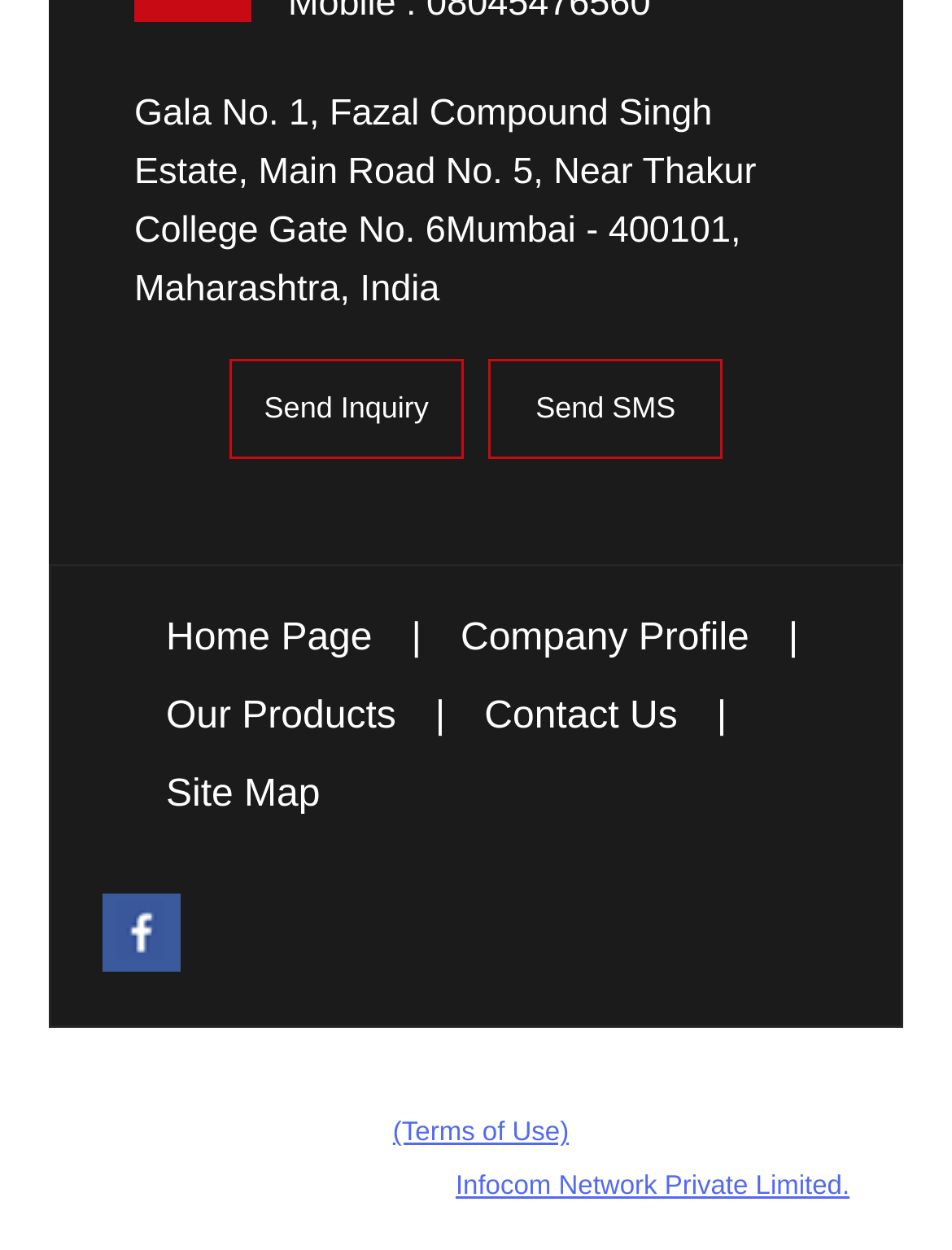Extract the bounding box coordinates for the UI element described as: "Infocom Network Private Limited.".

[0.479, 0.938, 0.892, 0.961]